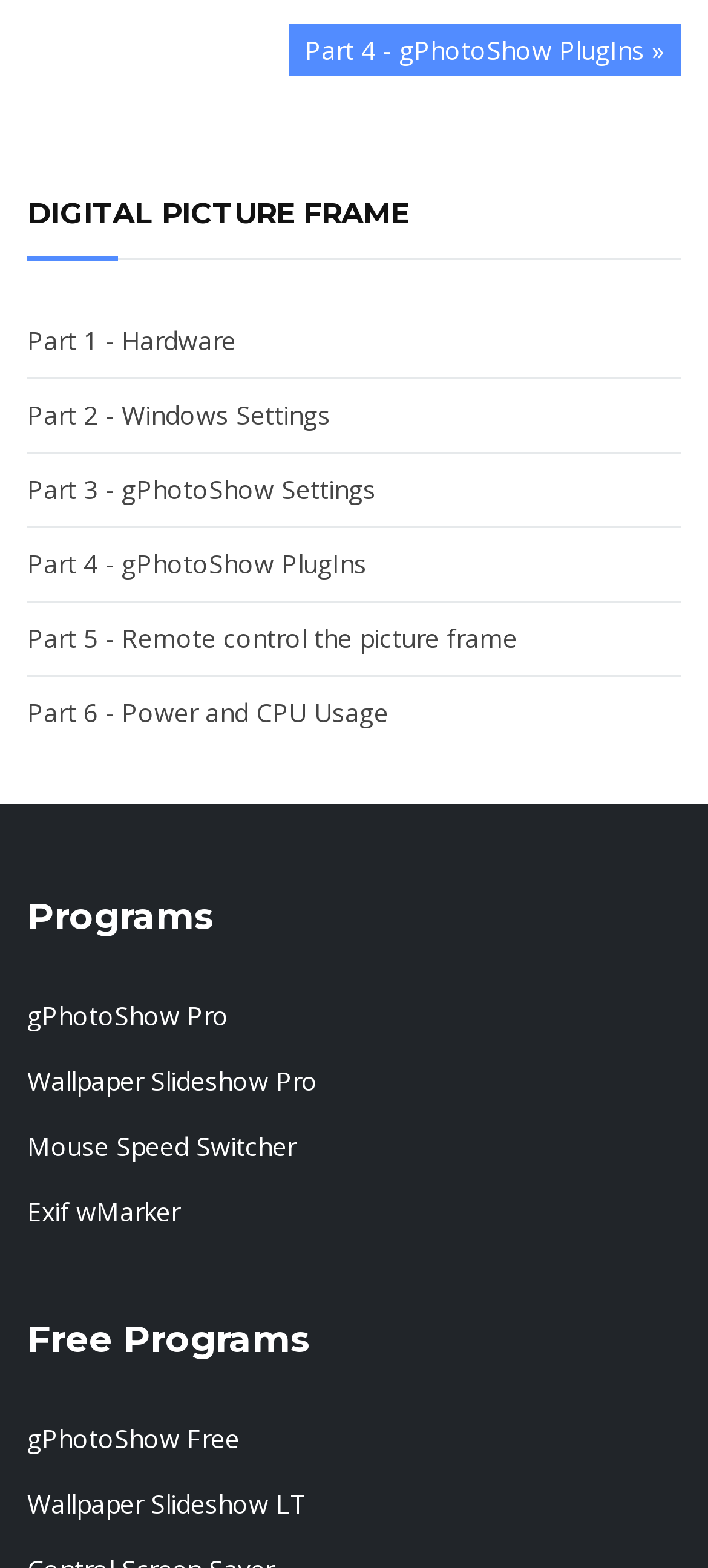Specify the bounding box coordinates for the region that must be clicked to perform the given instruction: "View 'Part 4 - gPhotoShow PlugIns'".

[0.038, 0.337, 0.962, 0.383]